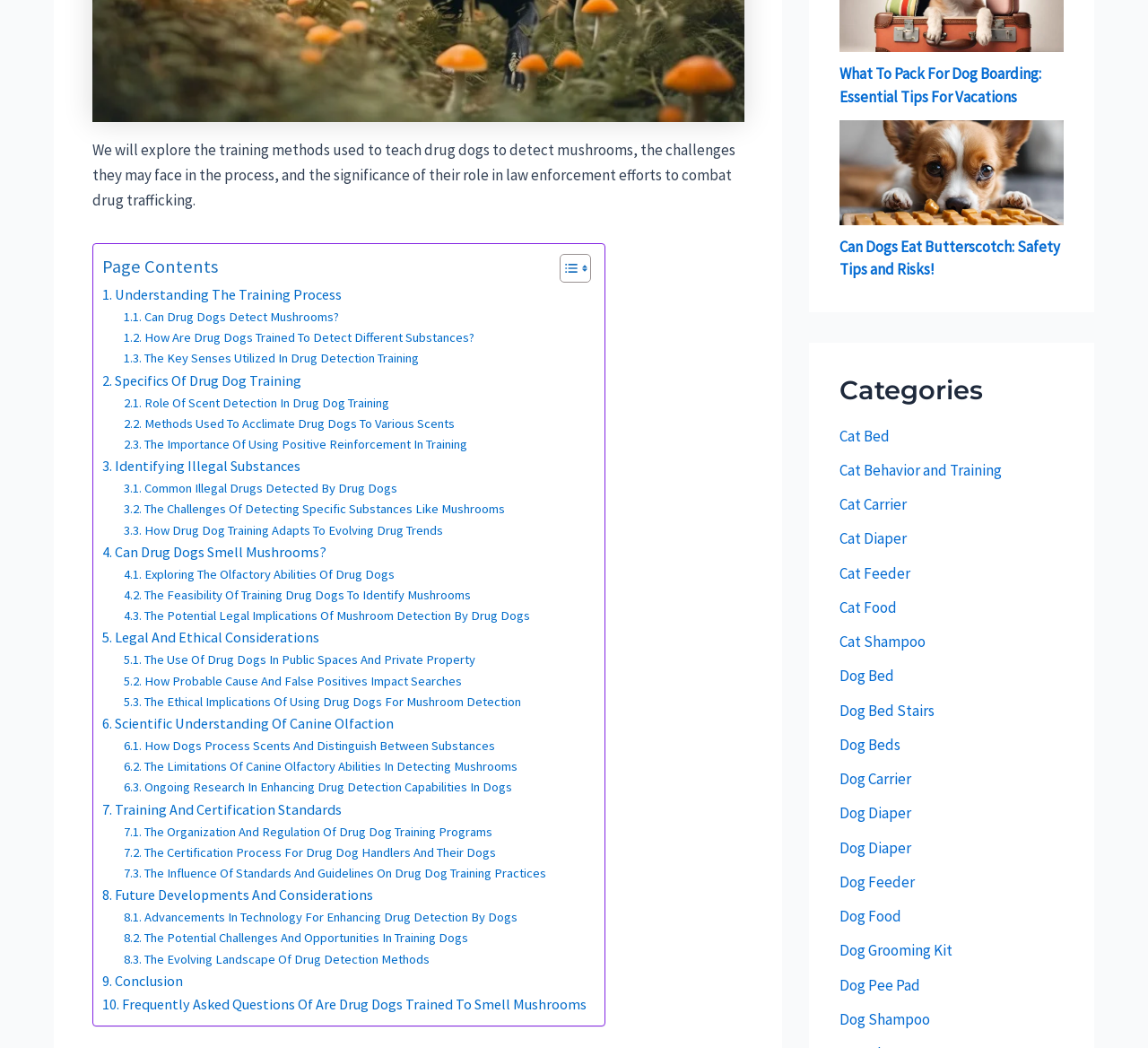What is the main topic of this webpage?
Please use the image to provide a one-word or short phrase answer.

Drug dogs and mushroom detection